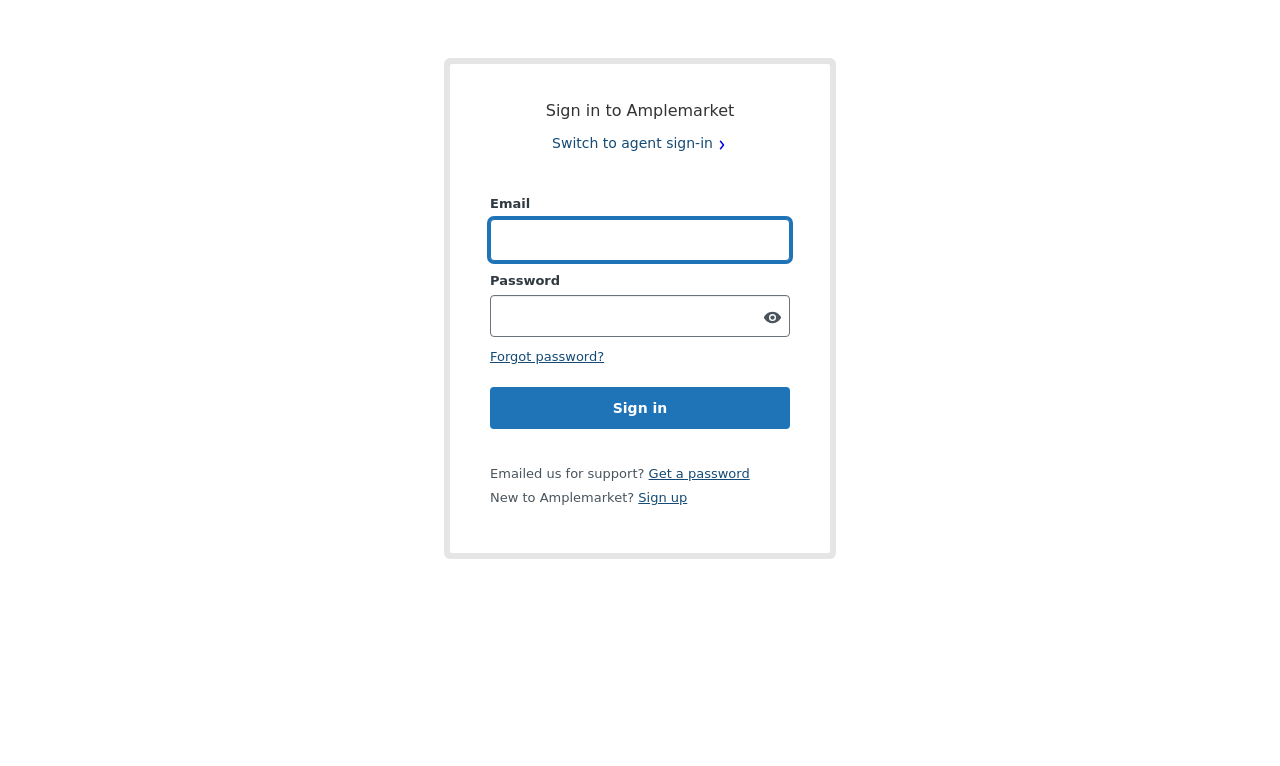What is the function of the checkbox below the password field?
Please ensure your answer to the question is detailed and covers all necessary aspects.

The checkbox is labeled 'Show password' and is located below the password input field, suggesting that it allows users to toggle the visibility of their password as they type it.